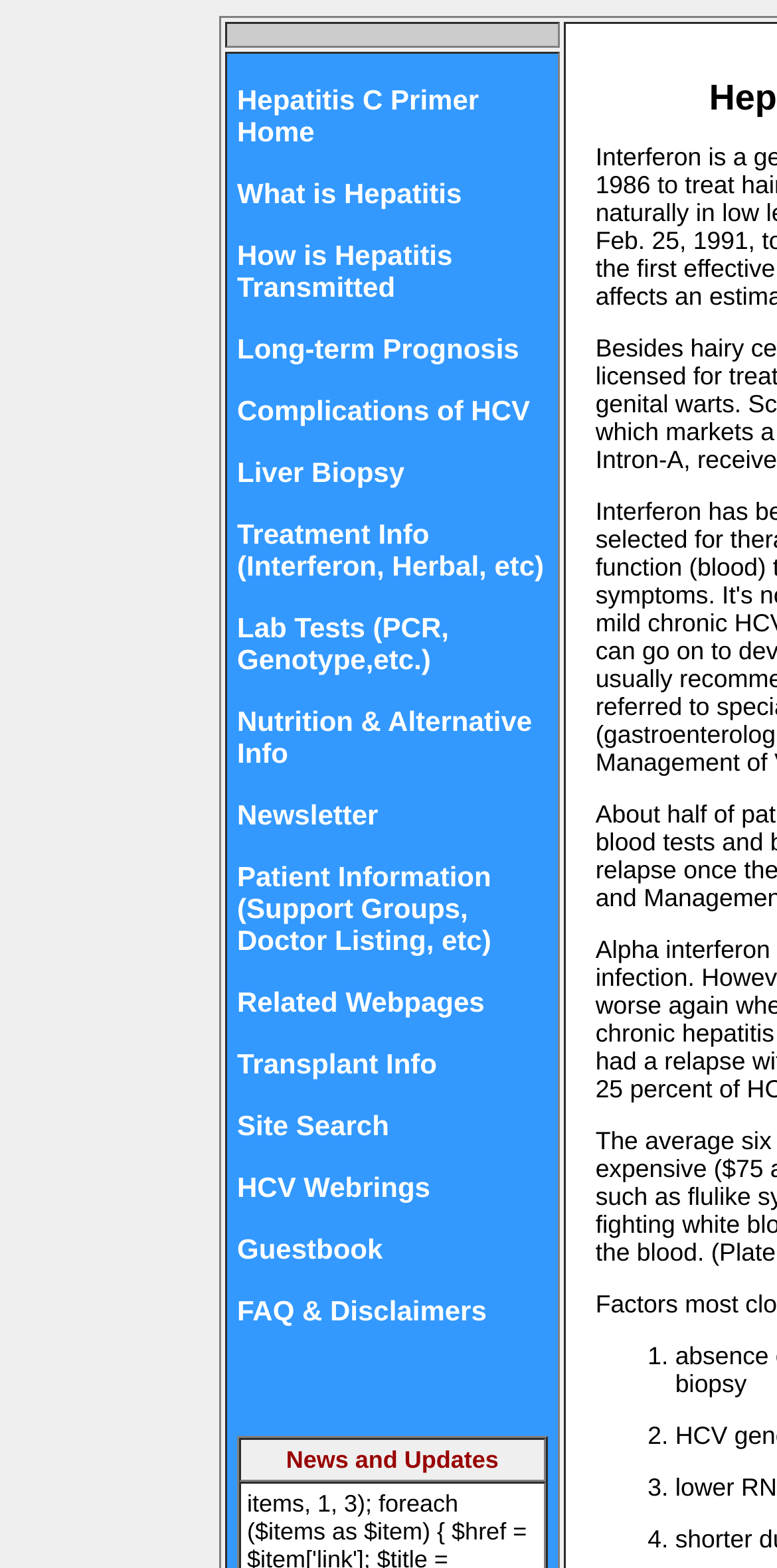What is the last link in the left sidebar?
Look at the image and answer the question with a single word or phrase.

FAQ & Disclaimers